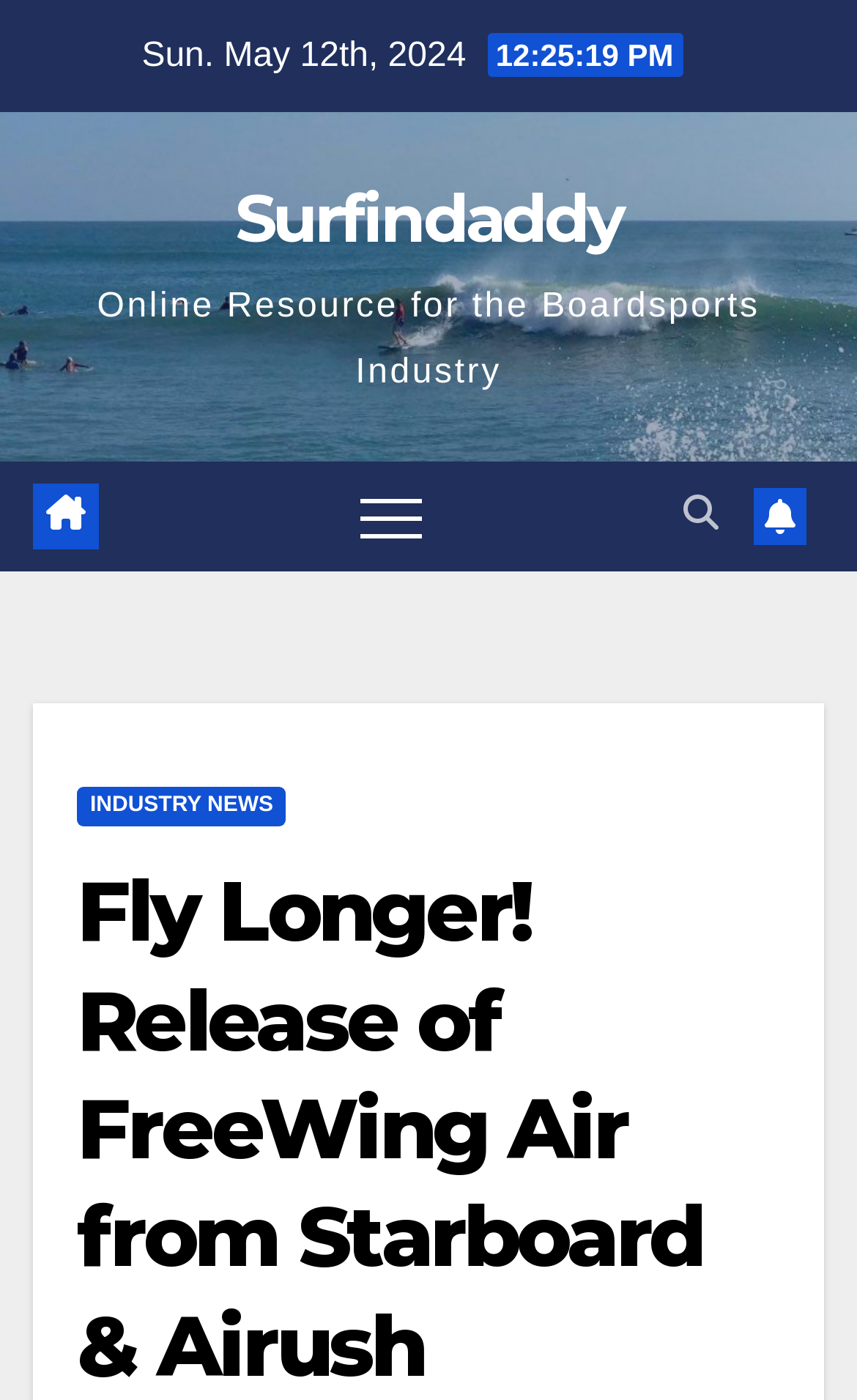Find the bounding box coordinates for the HTML element specified by: "aria-label="Toggle navigation"".

[0.387, 0.343, 0.526, 0.396]